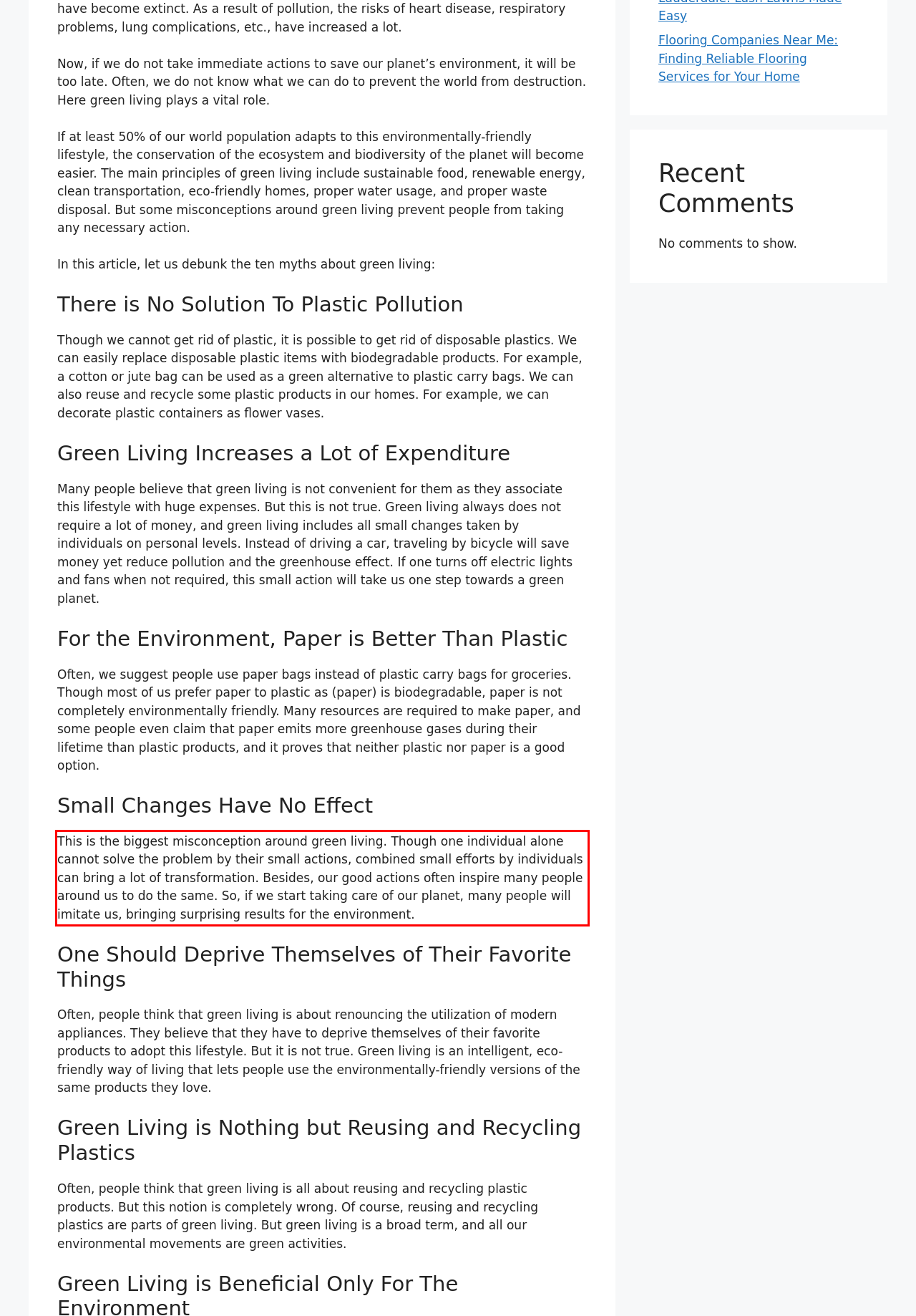You are given a screenshot showing a webpage with a red bounding box. Perform OCR to capture the text within the red bounding box.

This is the biggest misconception around green living. Though one individual alone cannot solve the problem by their small actions, combined small efforts by individuals can bring a lot of transformation. Besides, our good actions often inspire many people around us to do the same. So, if we start taking care of our planet, many people will imitate us, bringing surprising results for the environment.